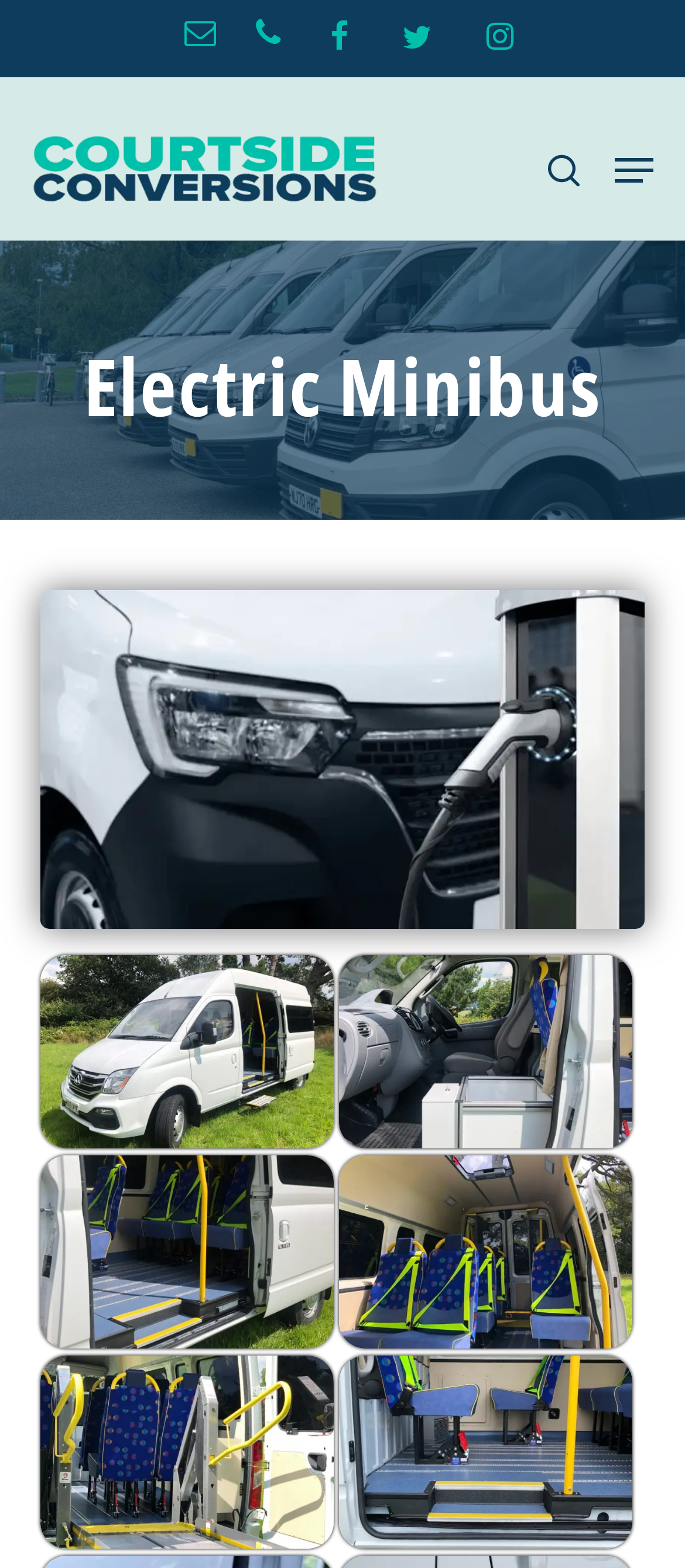Identify the bounding box for the UI element described as: "search". The coordinates should be four float numbers between 0 and 1, i.e., [left, top, right, bottom].

[0.774, 0.064, 0.872, 0.153]